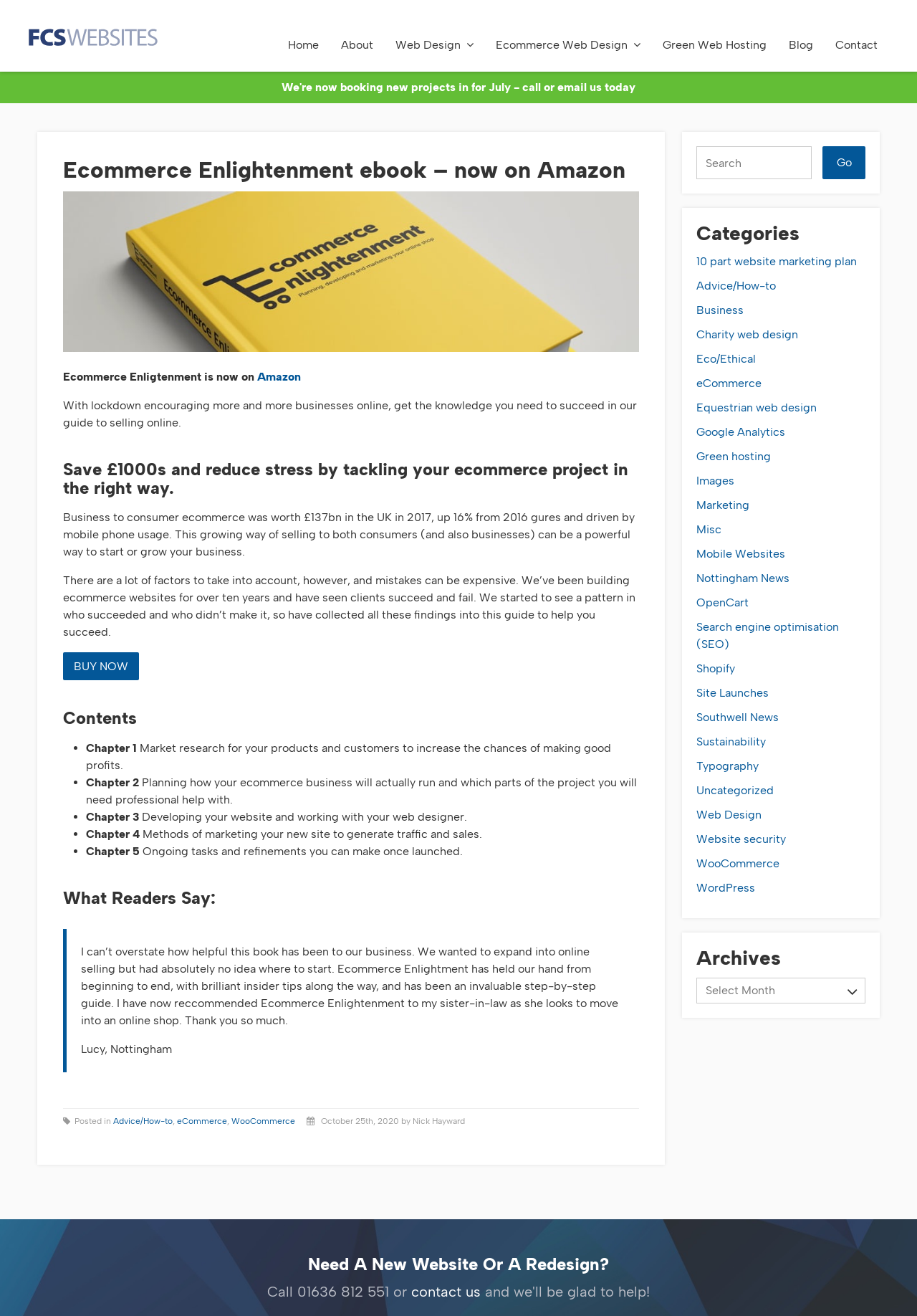Find the bounding box coordinates for the area you need to click to carry out the instruction: "Click the 'BUY NOW' button". The coordinates should be four float numbers between 0 and 1, indicated as [left, top, right, bottom].

[0.069, 0.496, 0.152, 0.517]